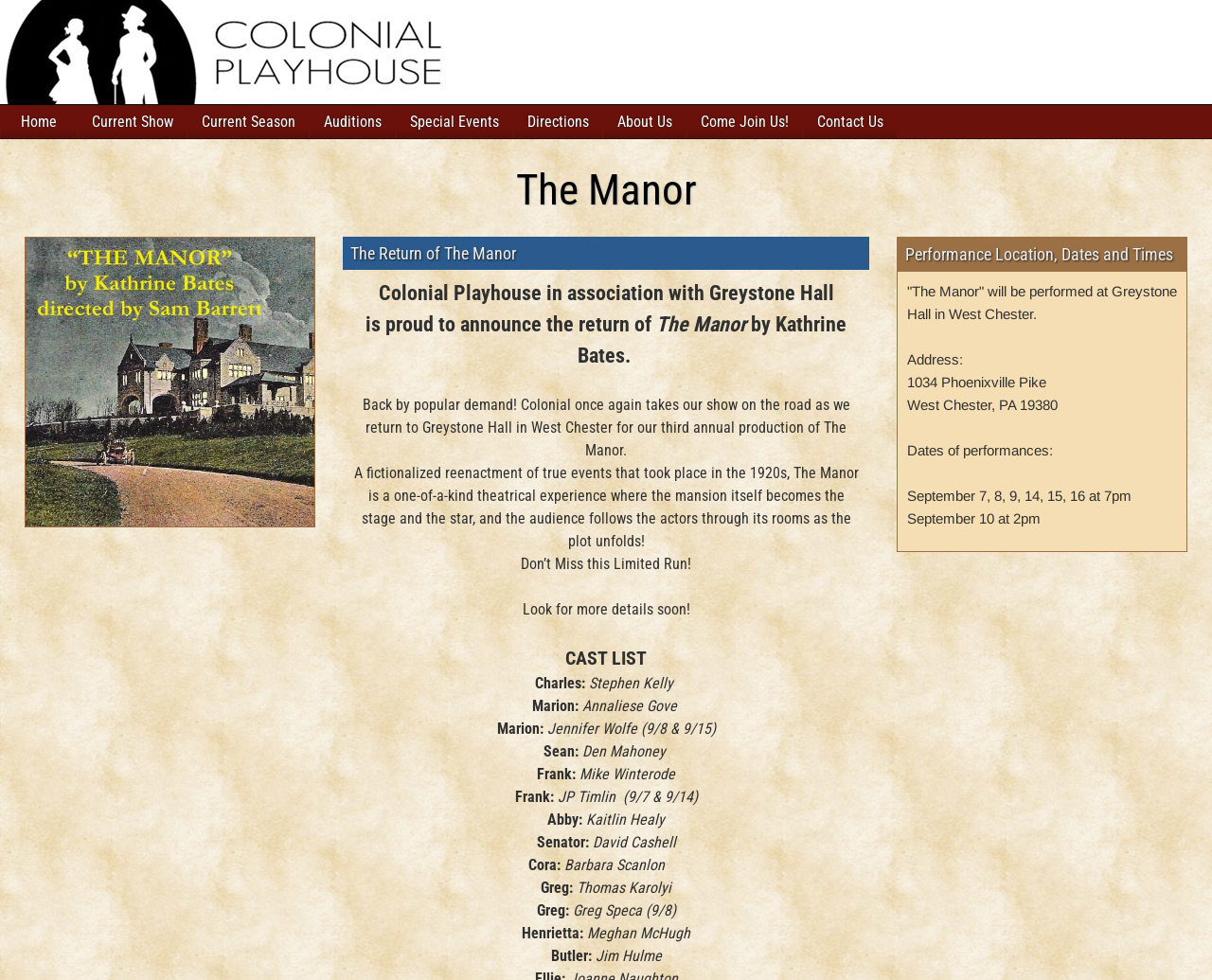Locate the bounding box coordinates of the UI element described by: "Come Join Us!". The bounding box coordinates should consist of four float numbers between 0 and 1, i.e., [left, top, right, bottom].

[0.567, 0.107, 0.662, 0.141]